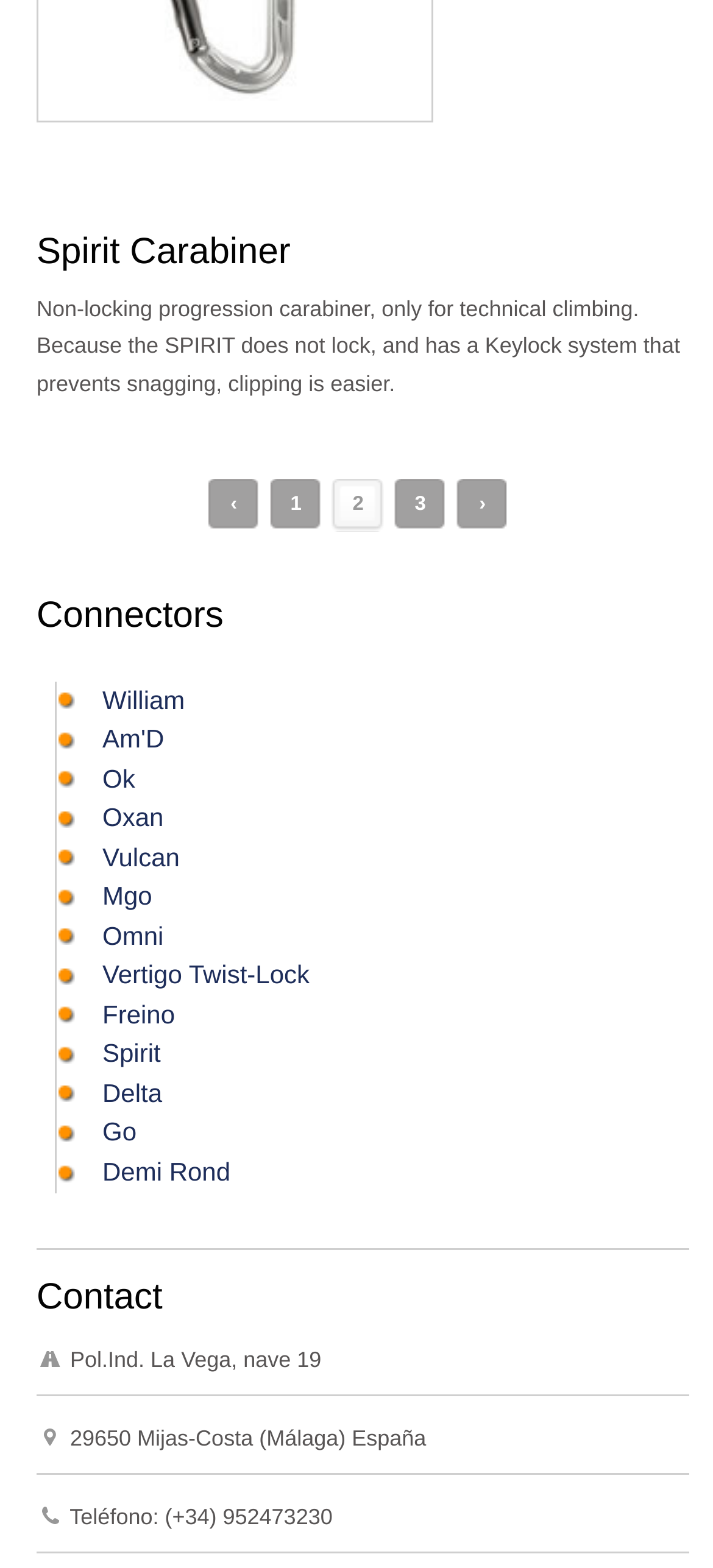Determine the bounding box coordinates of the target area to click to execute the following instruction: "Go to page 2."

[0.465, 0.305, 0.54, 0.339]